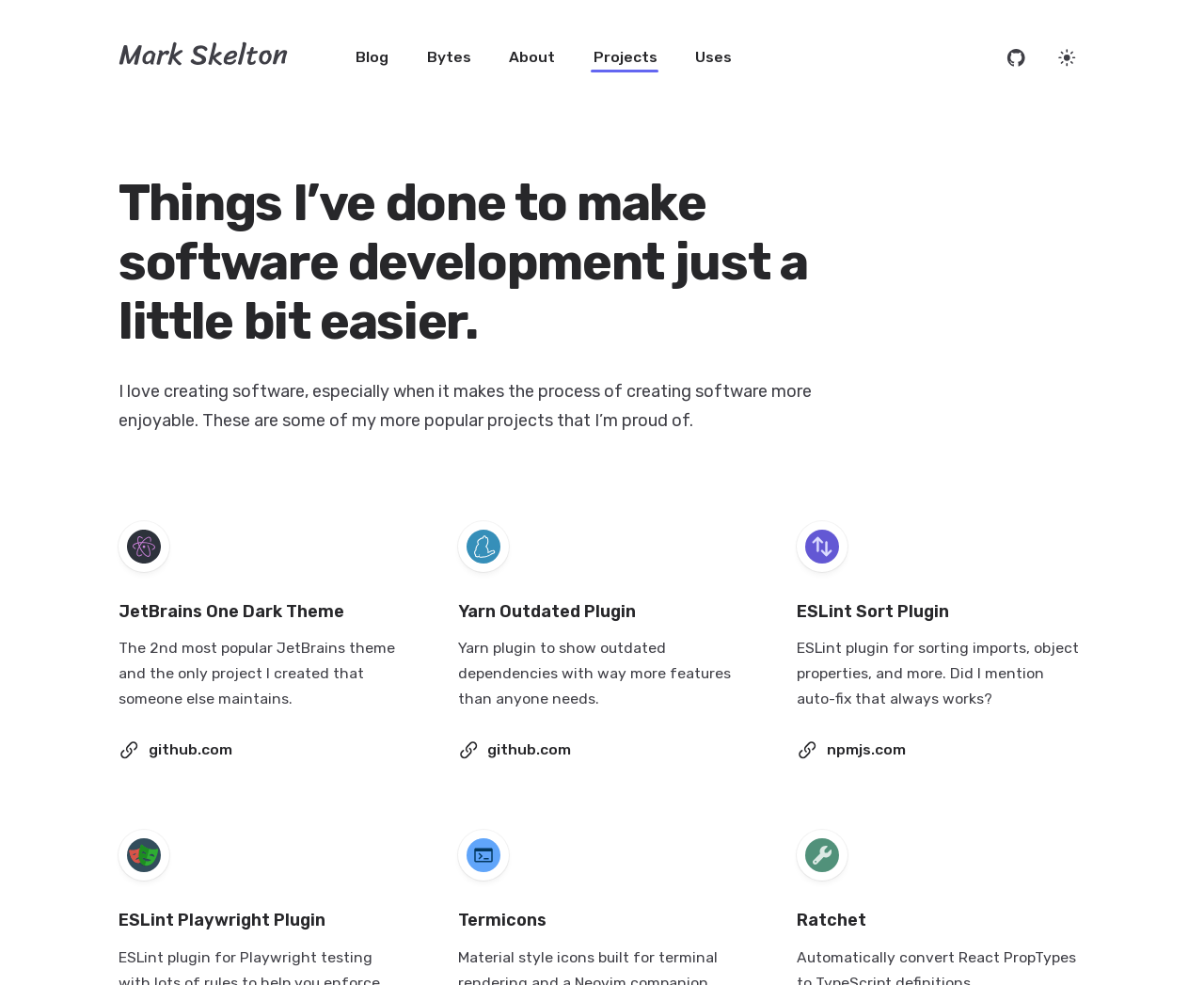Given the description of a UI element: "Quote", identify the bounding box coordinates of the matching element in the webpage screenshot.

None